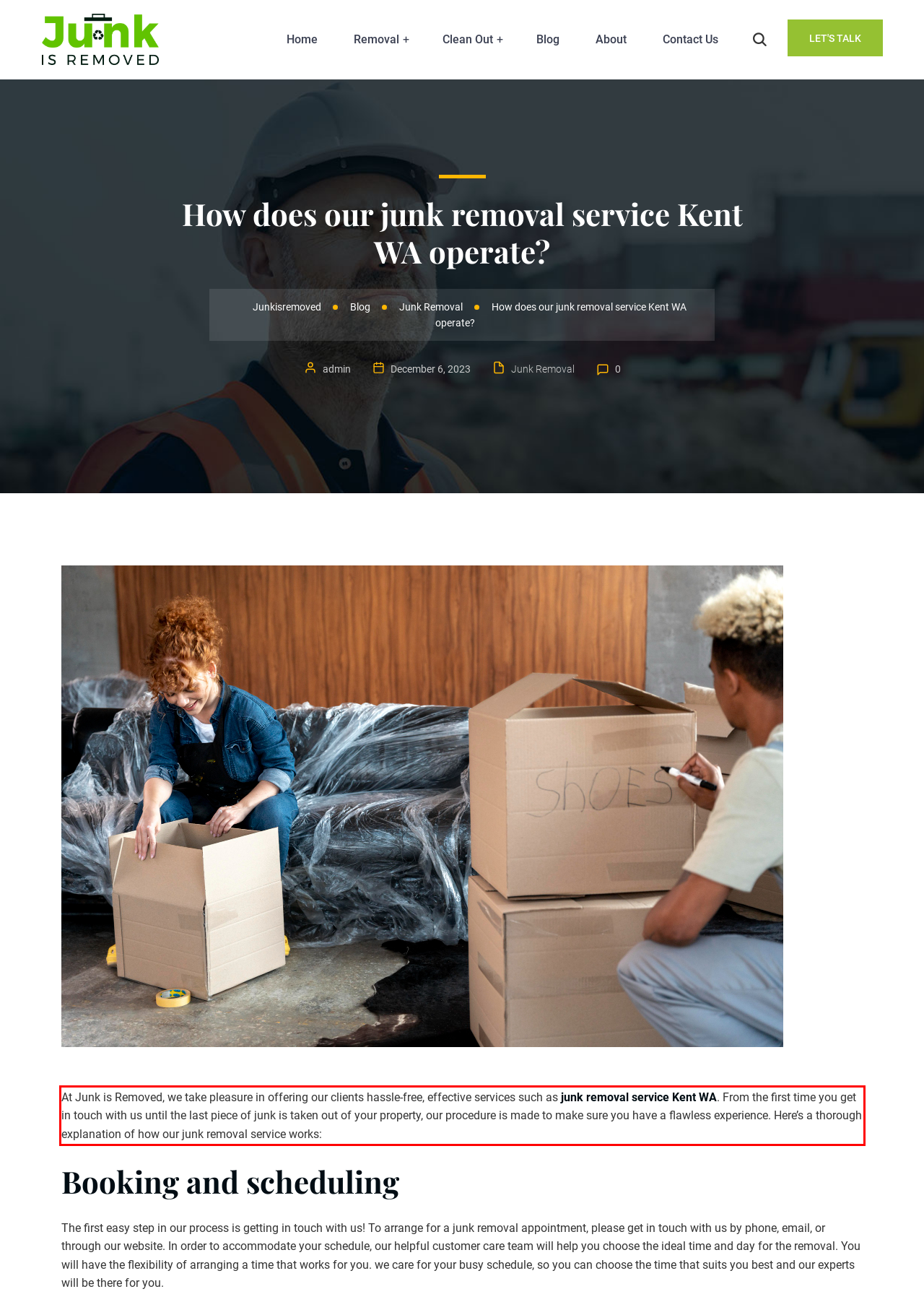You are given a screenshot of a webpage with a UI element highlighted by a red bounding box. Please perform OCR on the text content within this red bounding box.

At Junk is Removed, we take pleasure in offering our clients hassle-free, effective services such as junk removal service Kent WA. From the first time you get in touch with us until the last piece of junk is taken out of your property, our procedure is made to make sure you have a flawless experience. Here’s a thorough explanation of how our junk removal service works: